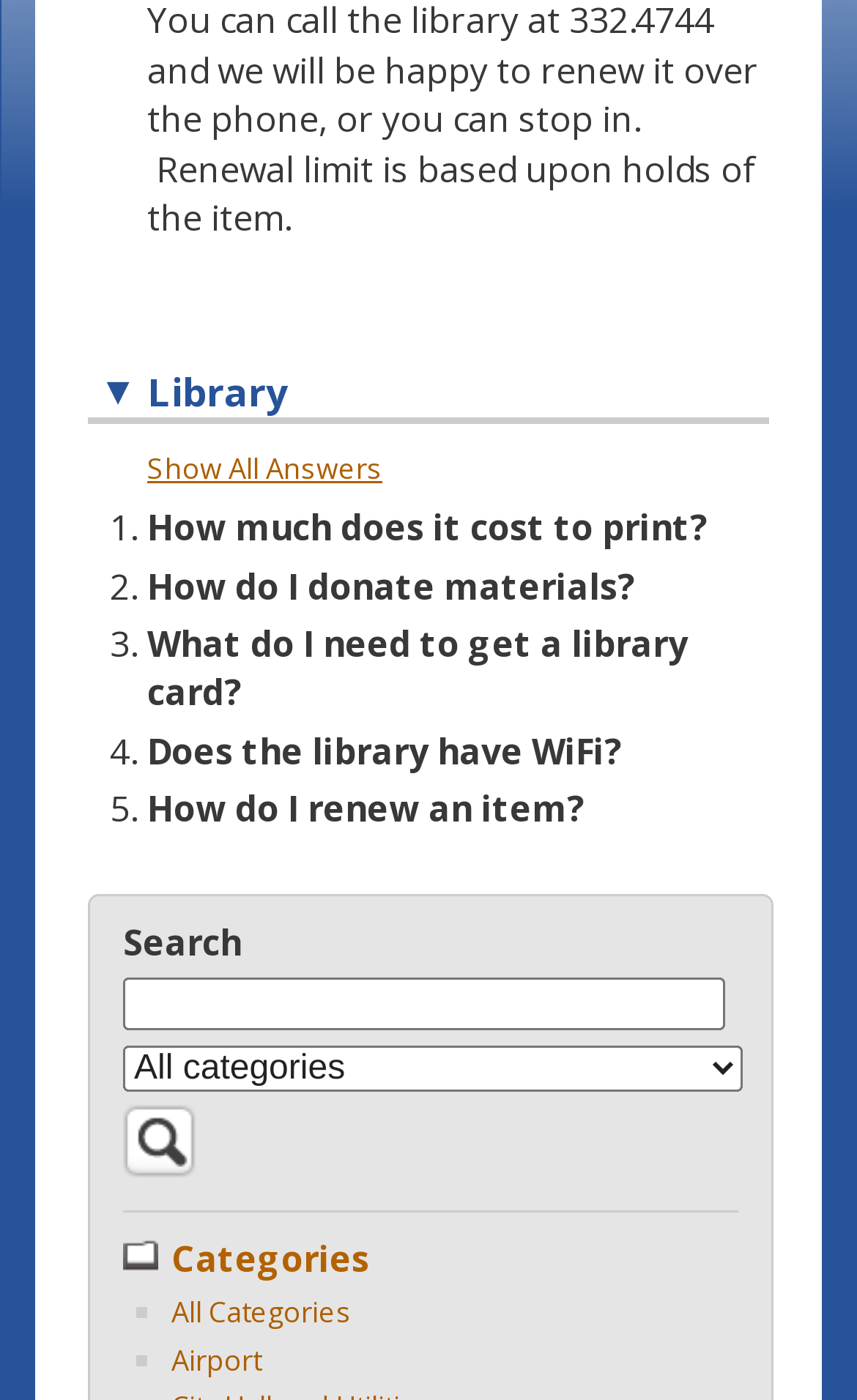Identify the bounding box coordinates for the region of the element that should be clicked to carry out the instruction: "Click on 'How much does it cost to print?'". The bounding box coordinates should be four float numbers between 0 and 1, i.e., [left, top, right, bottom].

[0.172, 0.36, 0.826, 0.394]